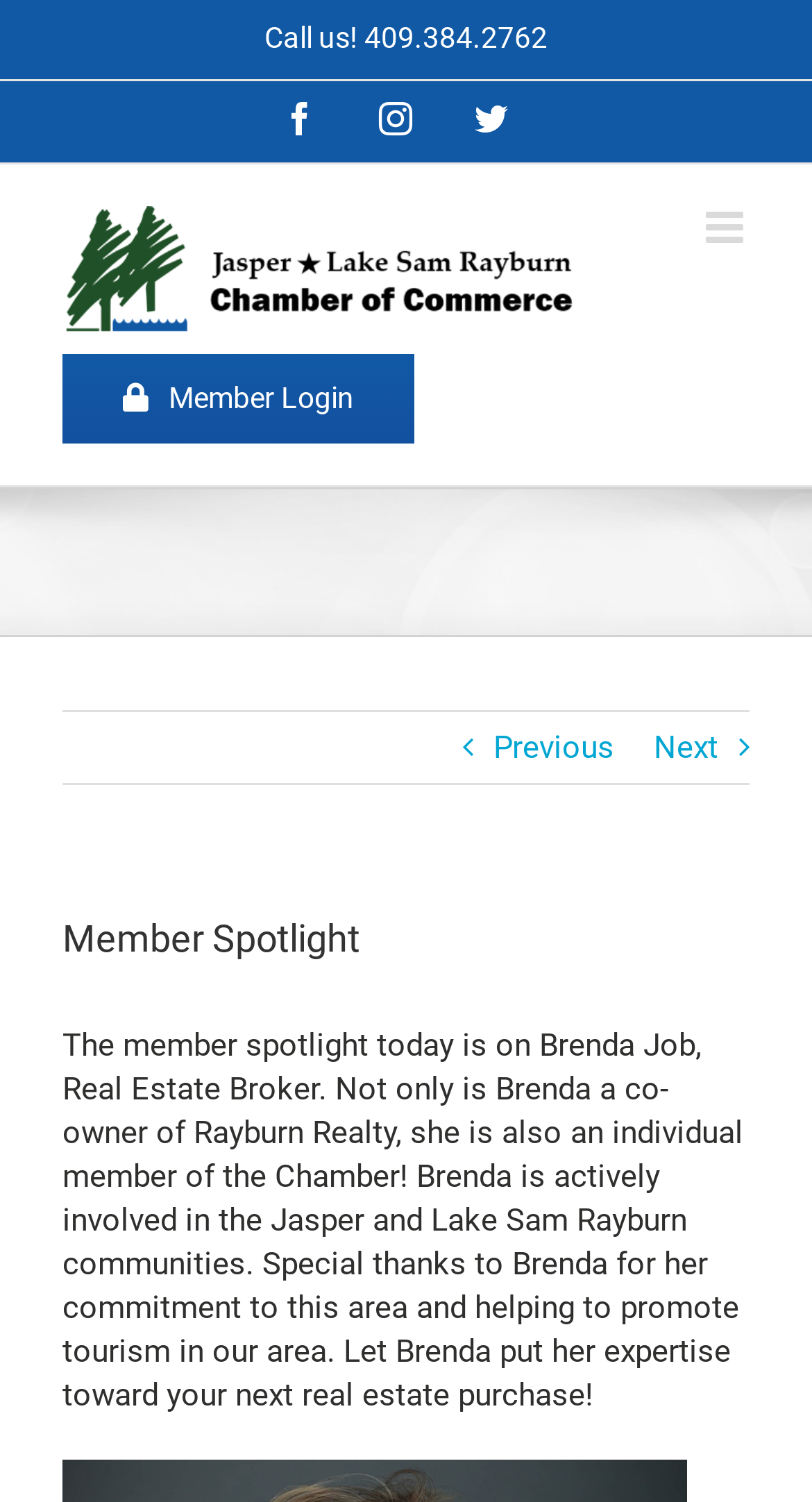Predict the bounding box coordinates of the UI element that matches this description: "Member Login". The coordinates should be in the format [left, top, right, bottom] with each value between 0 and 1.

[0.077, 0.236, 0.51, 0.295]